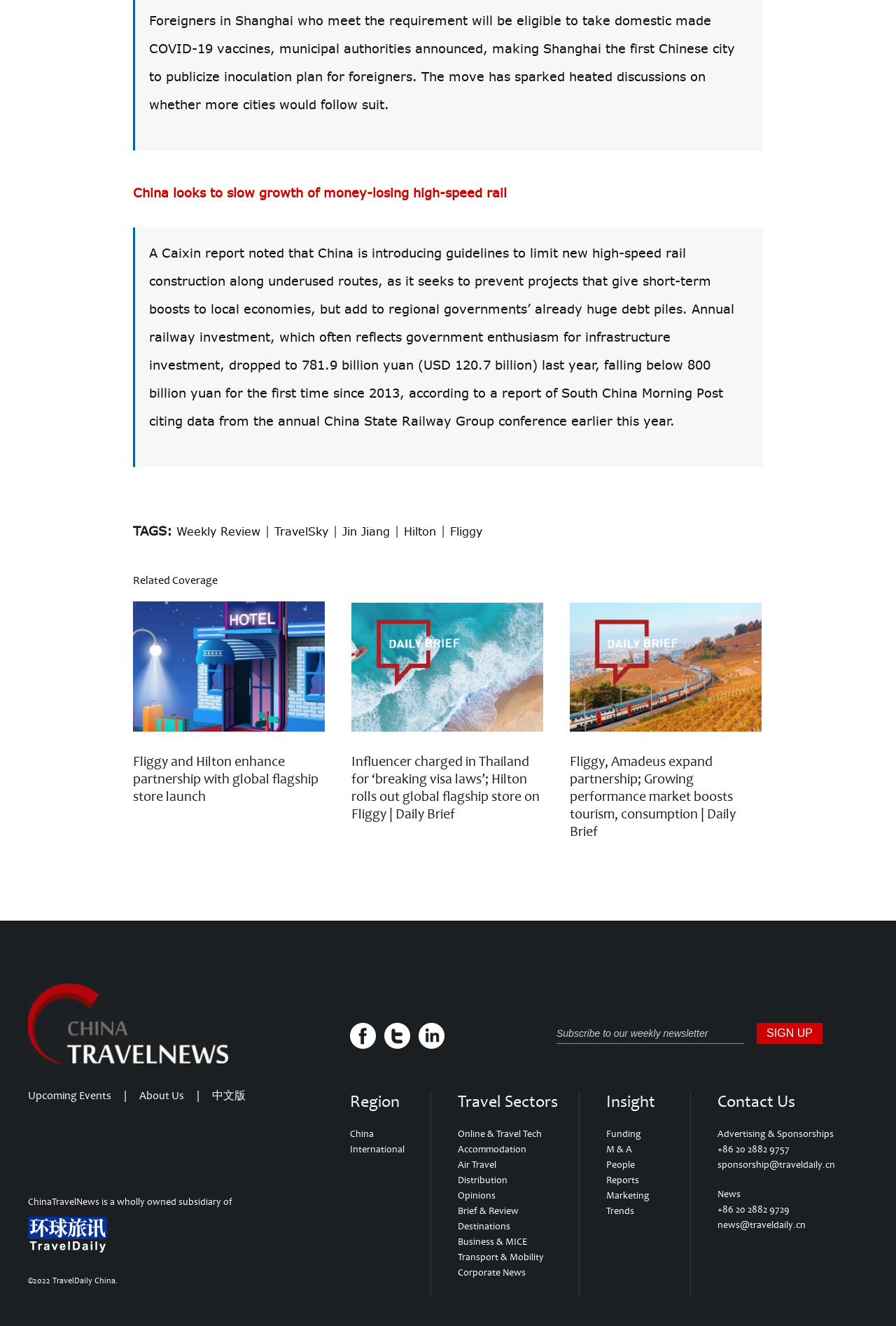Can you specify the bounding box coordinates for the region that should be clicked to fulfill this instruction: "Click on the link to read about foreigners in Shanghai taking domestic made COVID-19 vaccines".

[0.166, 0.01, 0.82, 0.084]